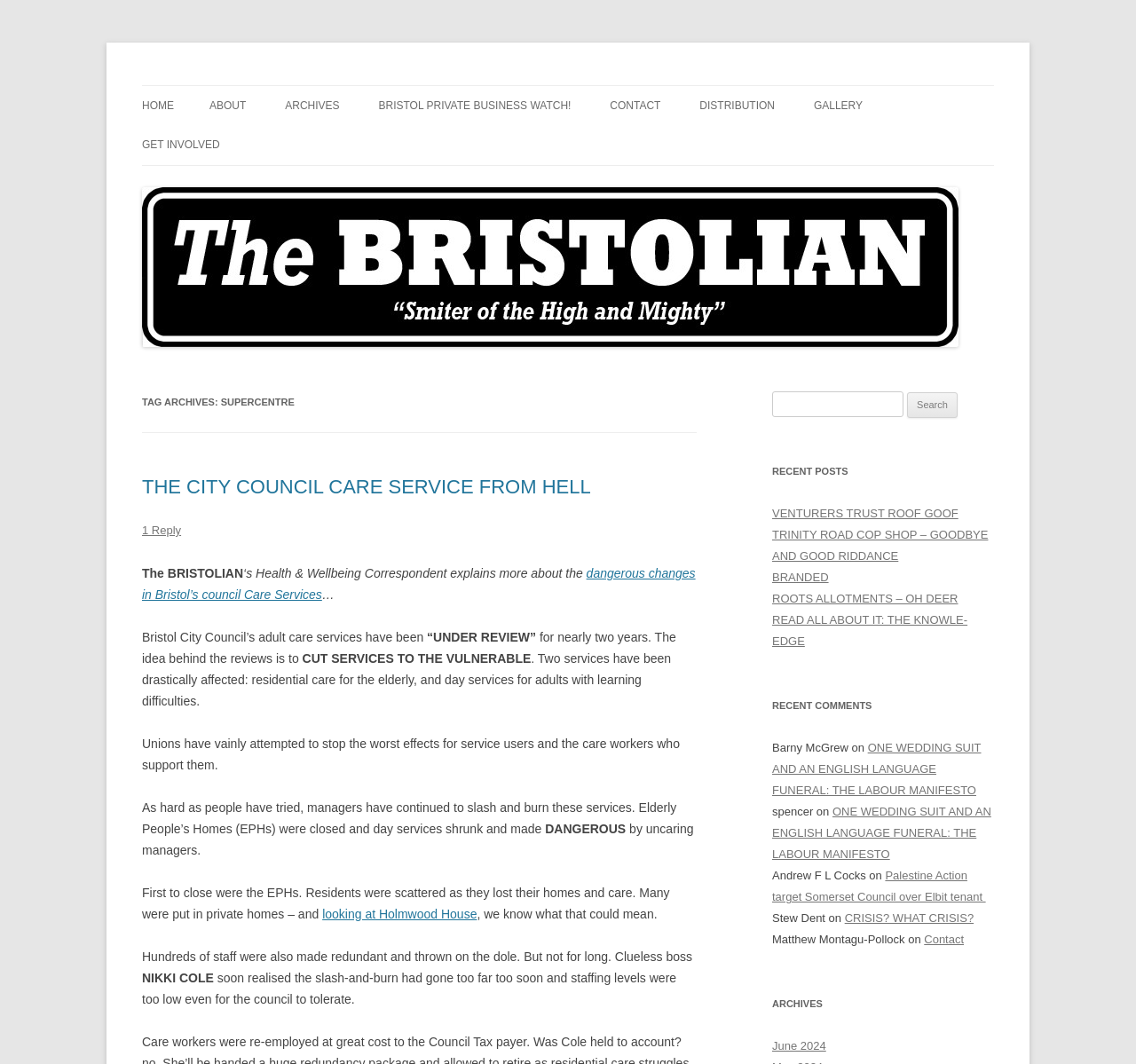Using the description "ROOTS ALLOTMENTS – OH DEER", predict the bounding box of the relevant HTML element.

[0.68, 0.557, 0.843, 0.569]